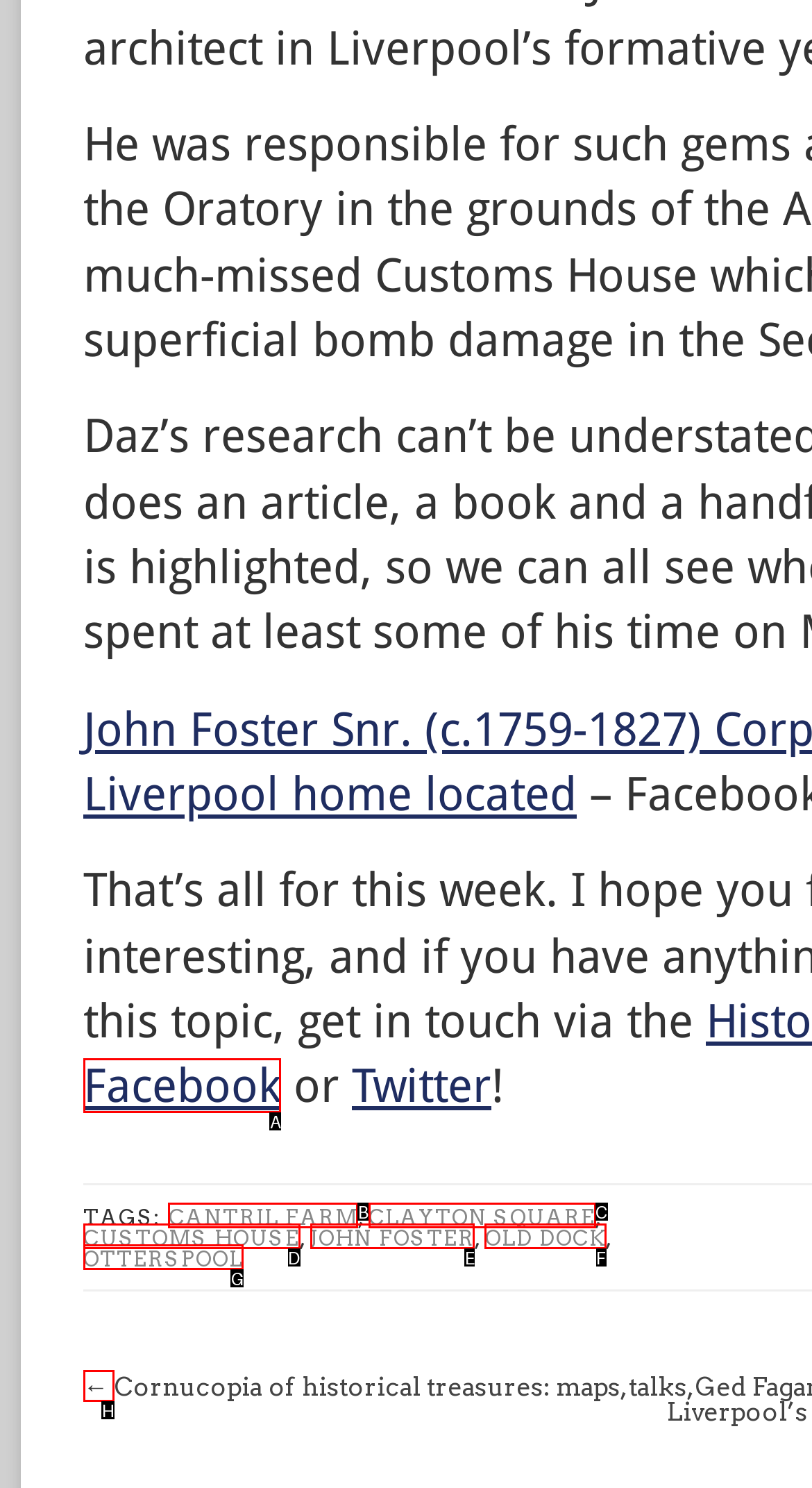Point out the specific HTML element to click to complete this task: go back Reply with the letter of the chosen option.

H